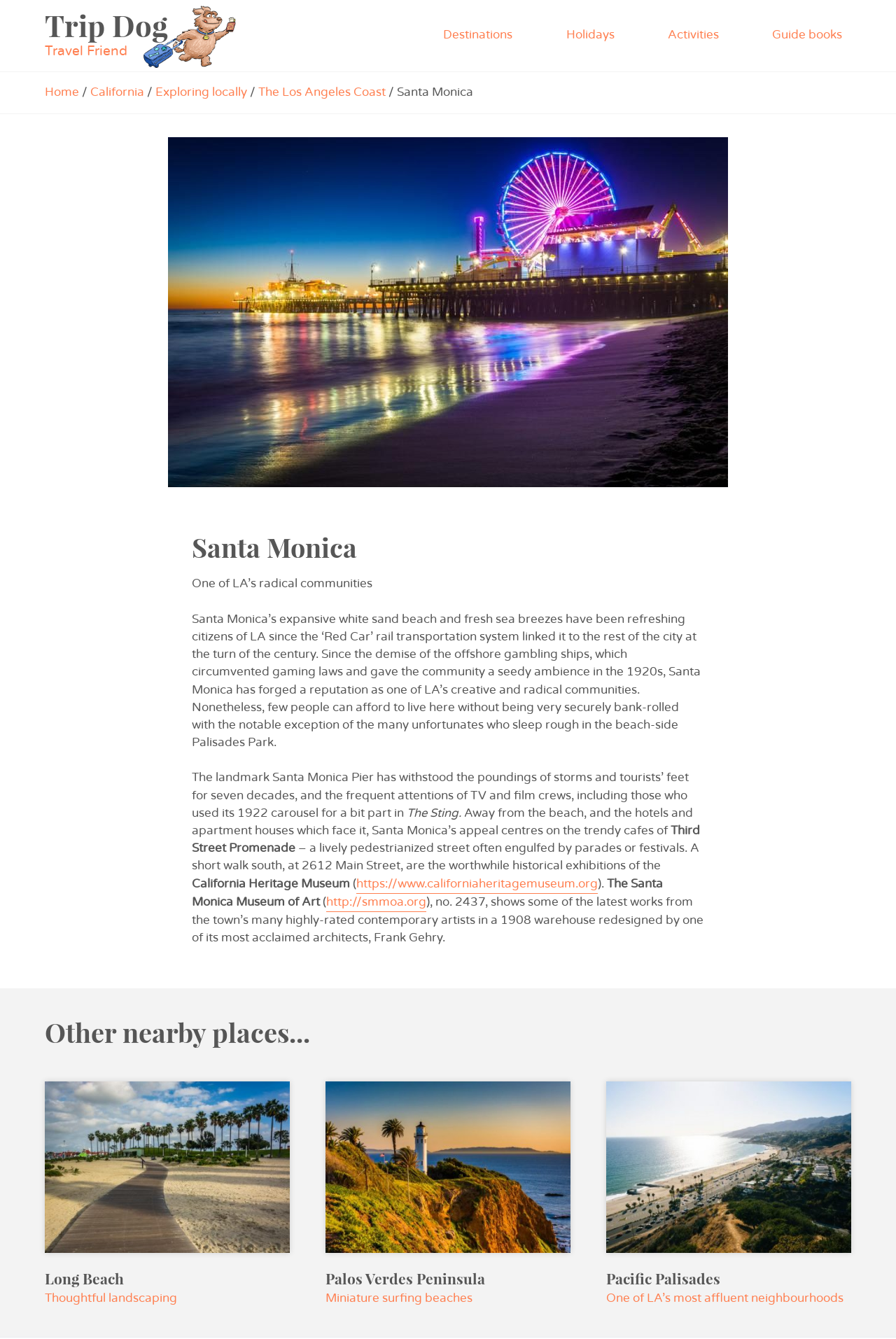Locate the bounding box of the UI element described by: "Guide books" in the given webpage screenshot.

[0.852, 0.013, 0.95, 0.04]